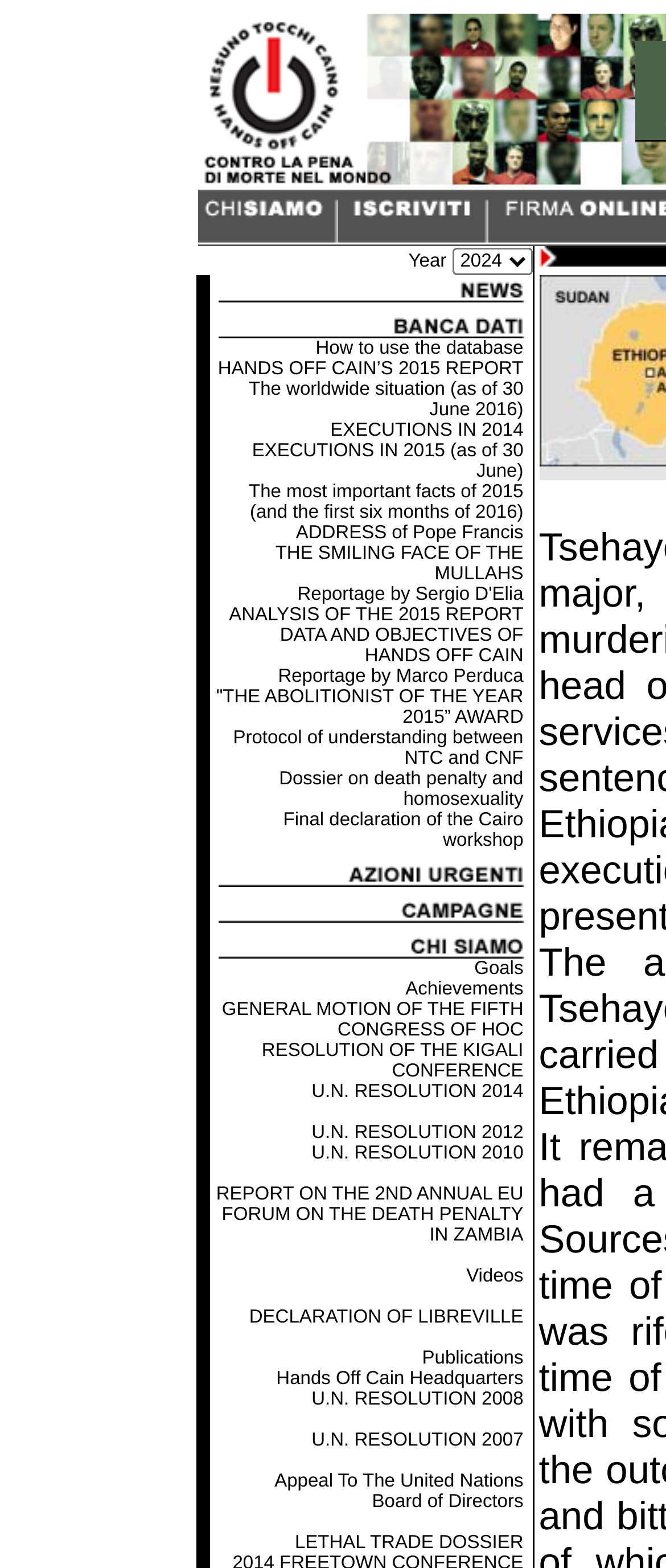Bounding box coordinates are given in the format (top-left x, top-left y, bottom-right x, bottom-right y). All values should be floating point numbers between 0 and 1. Provide the bounding box coordinate for the UI element described as: RESOLUTION OF THE KIGALI CONFERENCE

[0.393, 0.664, 0.786, 0.69]